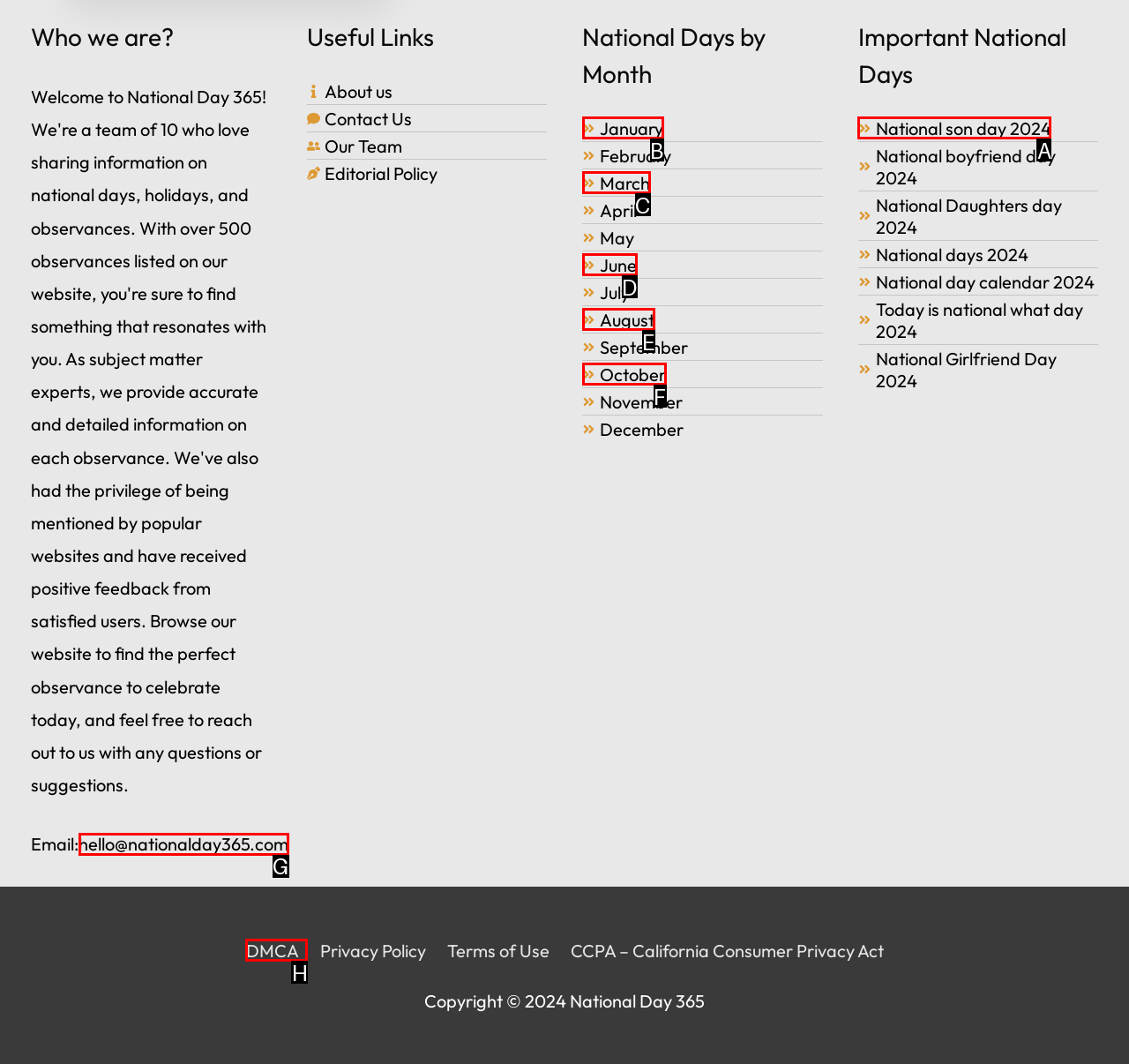Tell me which element should be clicked to achieve the following objective: View 'National son day 2024'
Reply with the letter of the correct option from the displayed choices.

A